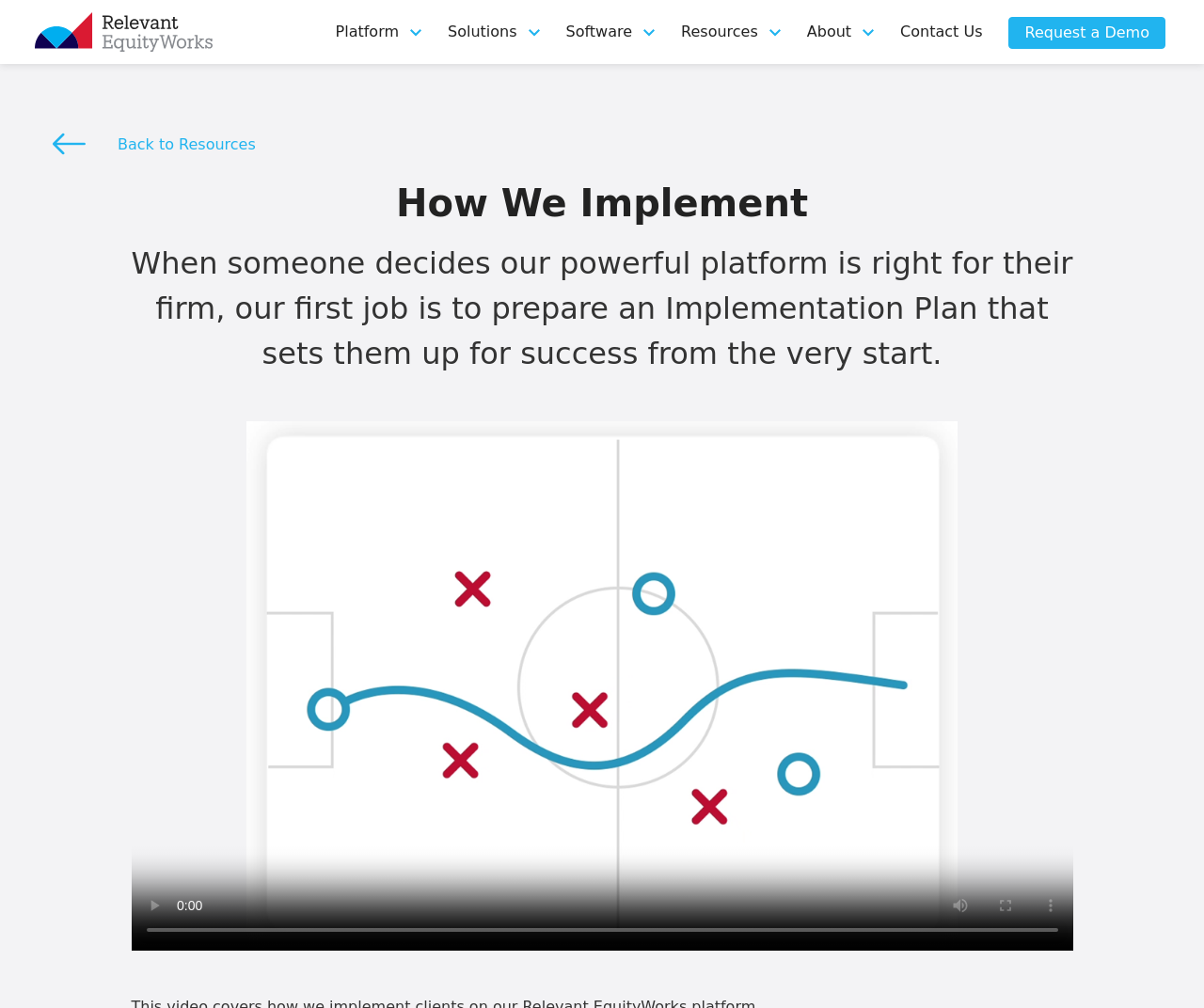Is the video currently playing?
From the screenshot, supply a one-word or short-phrase answer.

No